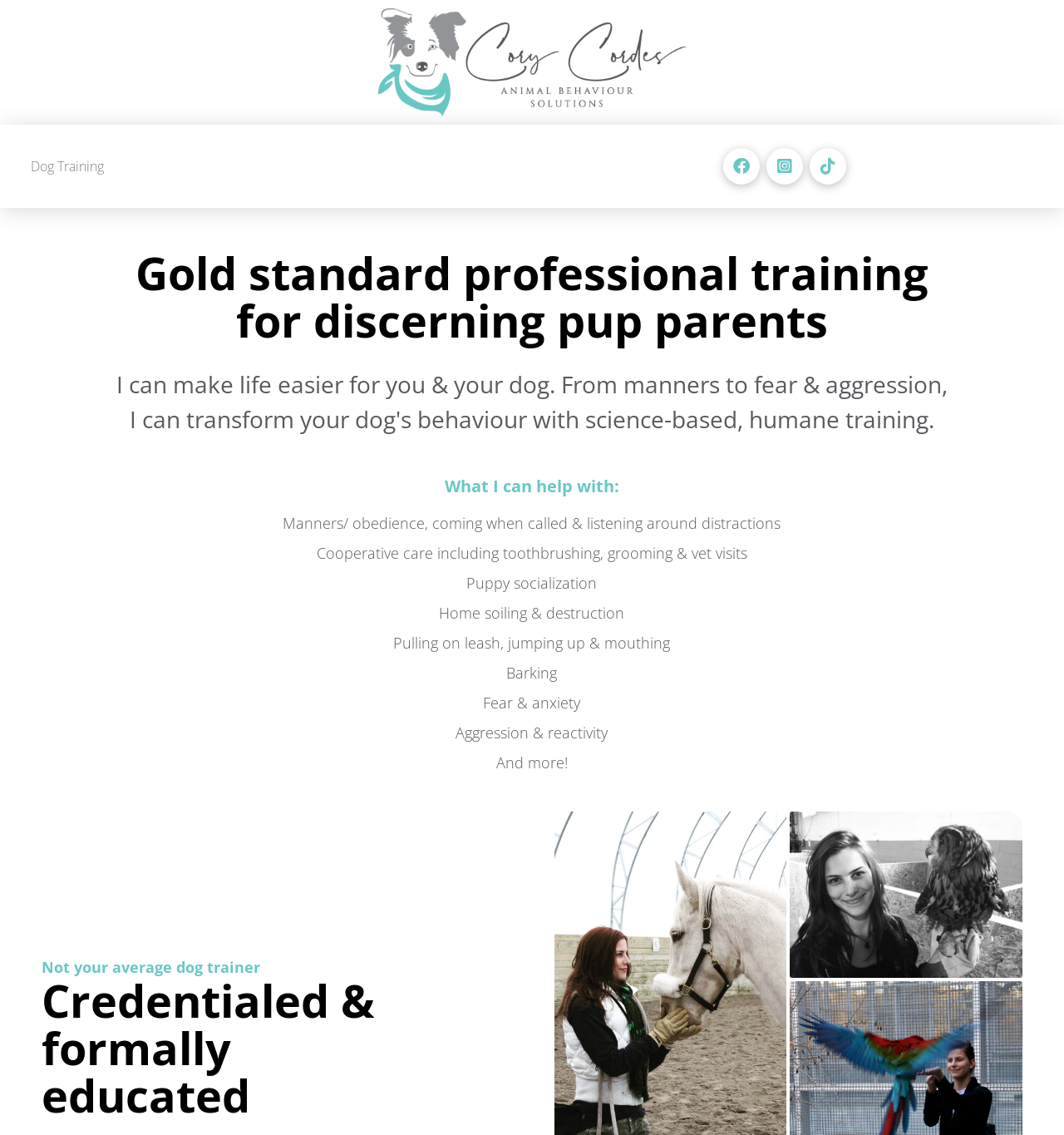What services does the dog trainer offer?
Refer to the image and offer an in-depth and detailed answer to the question.

Based on the webpage, the dog trainer offers various services including manners, cooperative care, puppy socialization, and help with issues like home soiling, pulling on leash, barking, fear, and aggression.